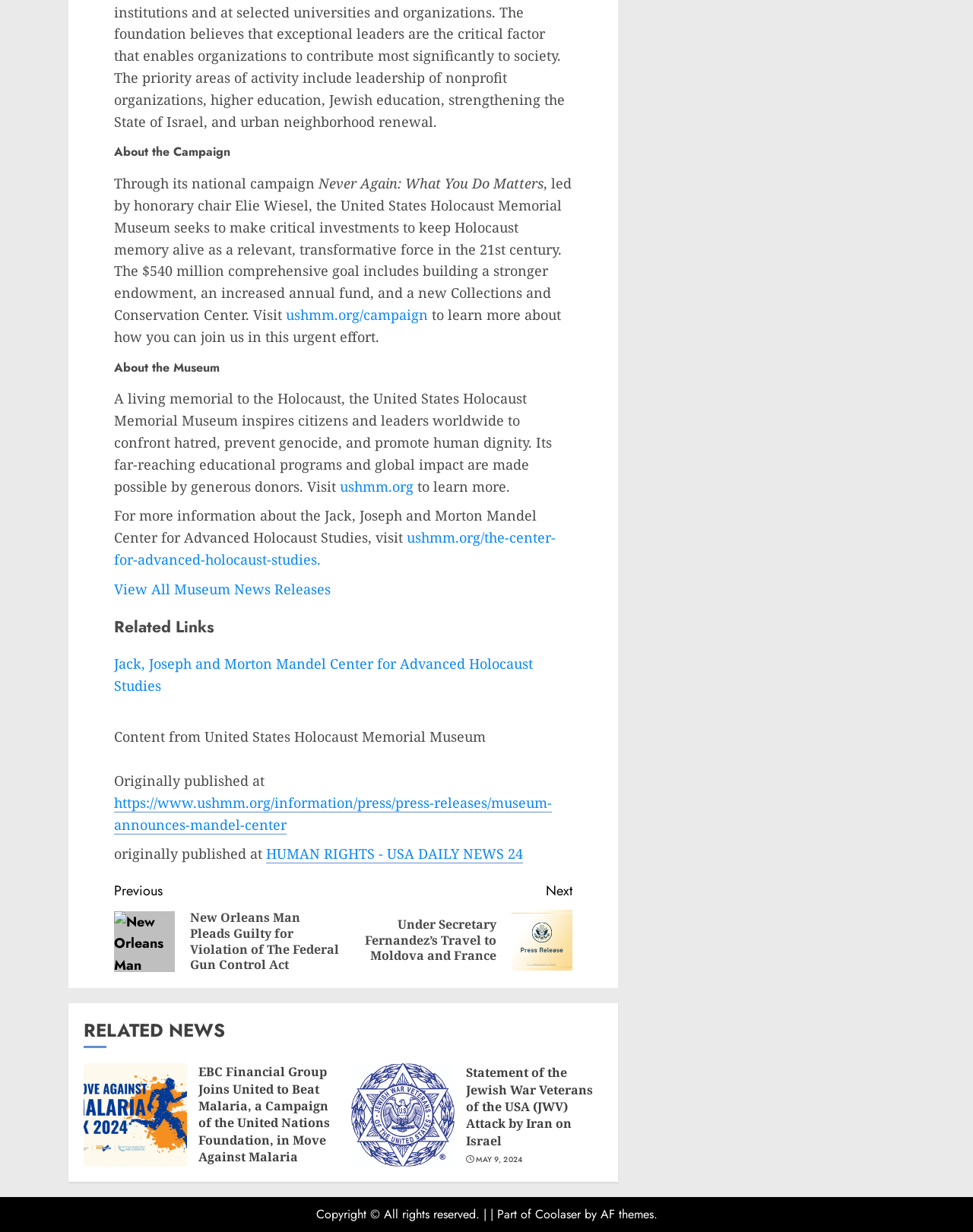Identify the bounding box coordinates of the area that should be clicked in order to complete the given instruction: "read the next post". The bounding box coordinates should be four float numbers between 0 and 1, i.e., [left, top, right, bottom].

[0.353, 0.714, 0.588, 0.788]